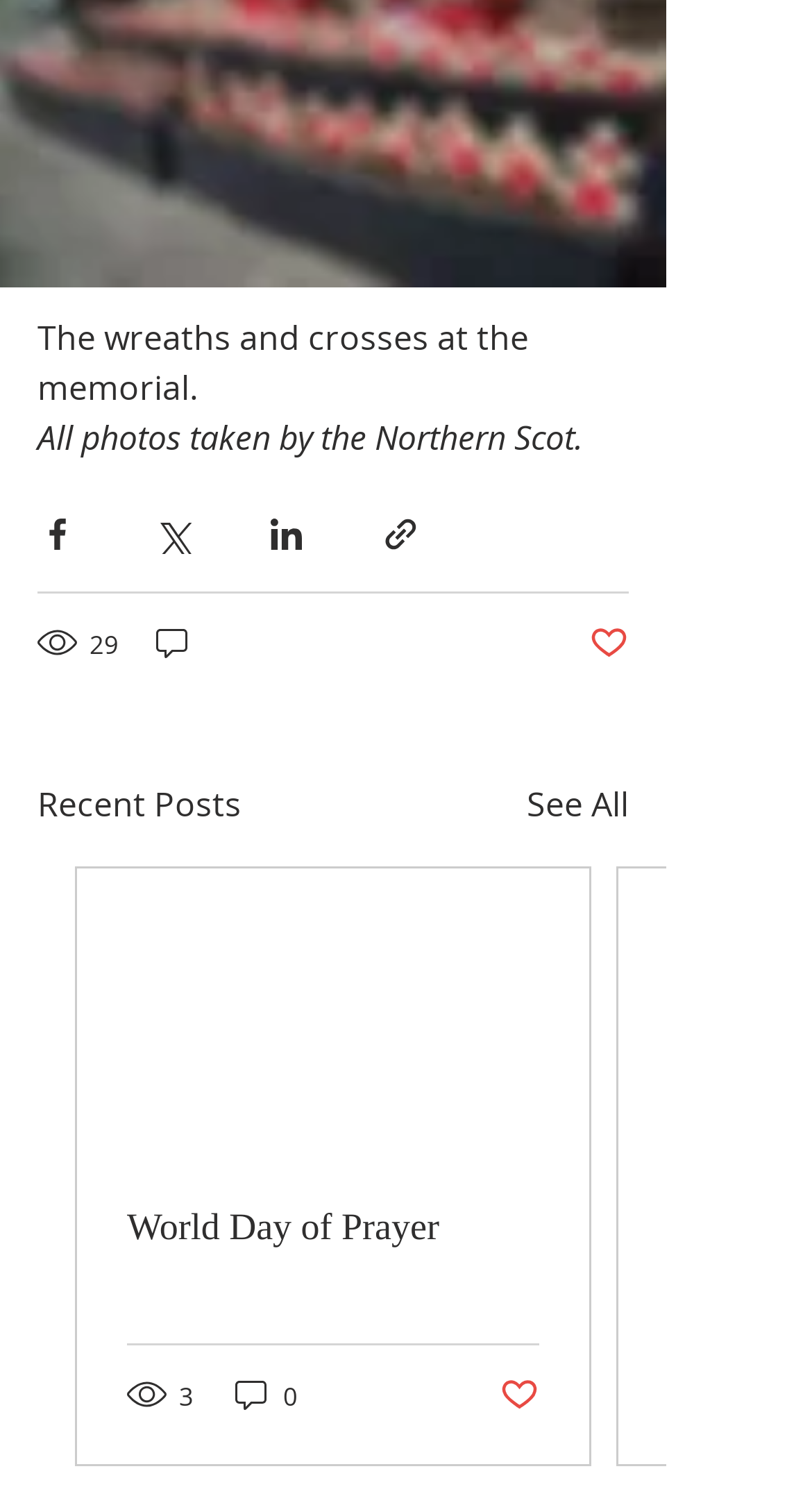How many social media sharing options are available?
Answer the question with as much detail as possible.

I counted the number of social media sharing buttons, which are 'Share via Facebook', 'Share via Twitter', 'Share via LinkedIn', and 'Share via link', and found that there are 4 options.